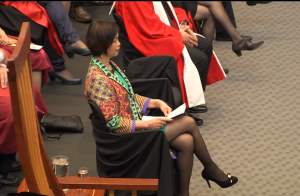Please look at the image and answer the question with a detailed explanation: What is reflected in the woman's attire?

The woman's attire, which includes a vibrant, intricately patterned jacket, a black skirt, and heels, reflects a blend of professionalism and cultural significance, showcasing her individuality and cultural background.